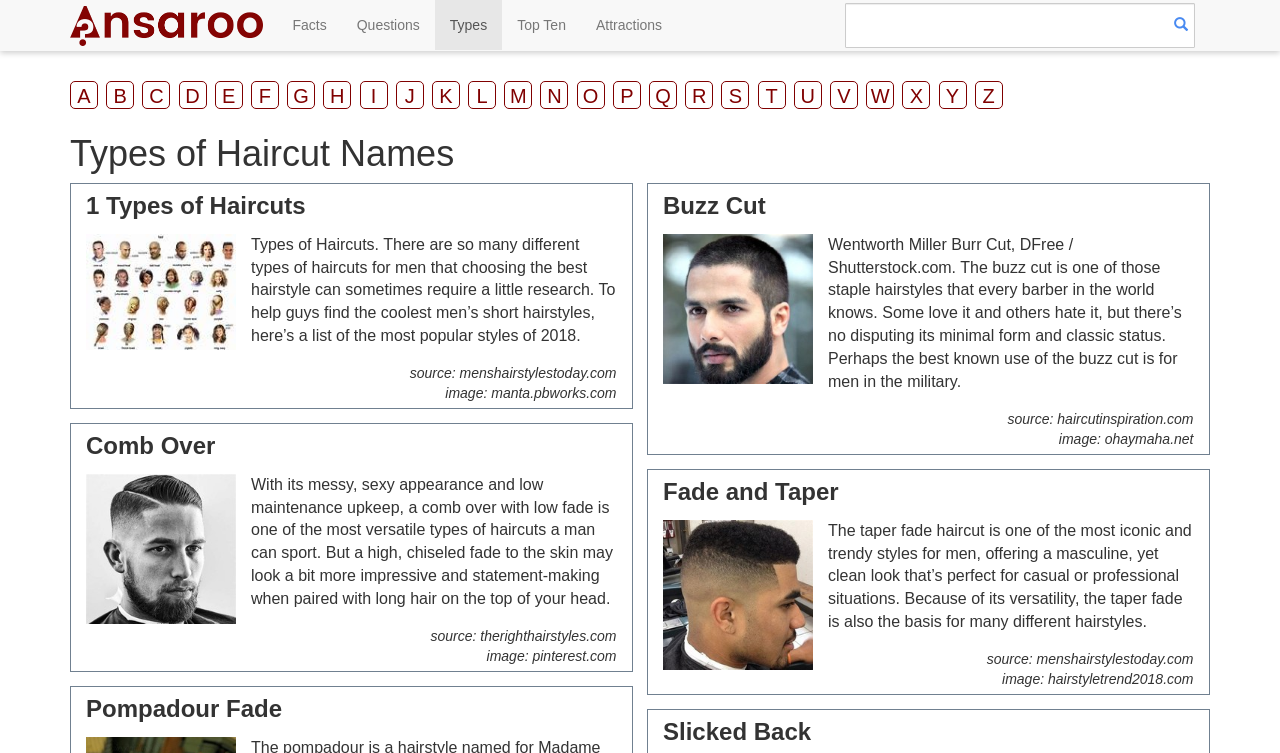Provide the bounding box coordinates of the area you need to click to execute the following instruction: "Click on the 'Facts' link".

[0.217, 0.0, 0.267, 0.066]